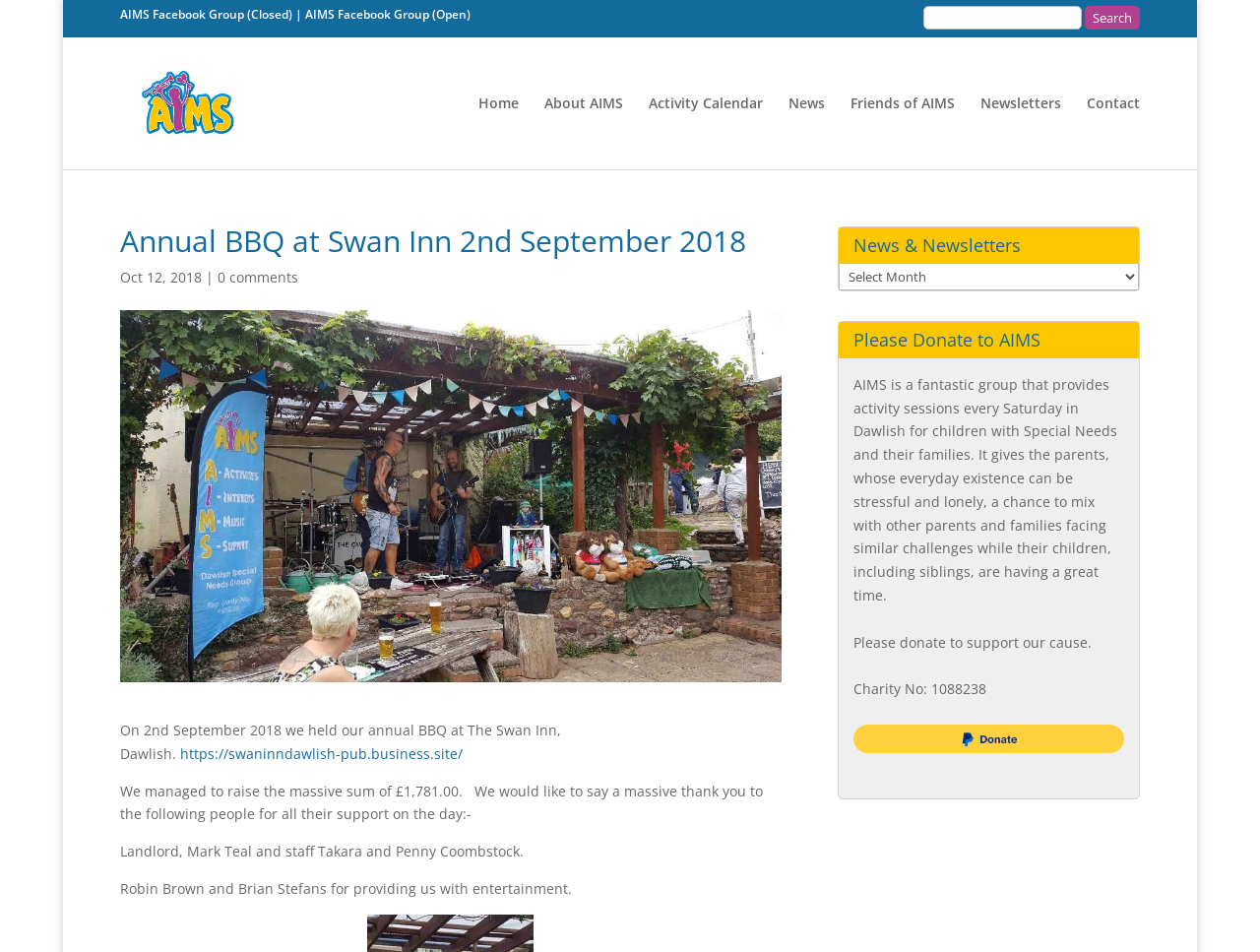Where was the annual BBQ held?
Using the image as a reference, deliver a detailed and thorough answer to the question.

According to the webpage, the annual BBQ was held at The Swan Inn, Dawlish, and a link to the pub's website is also provided.